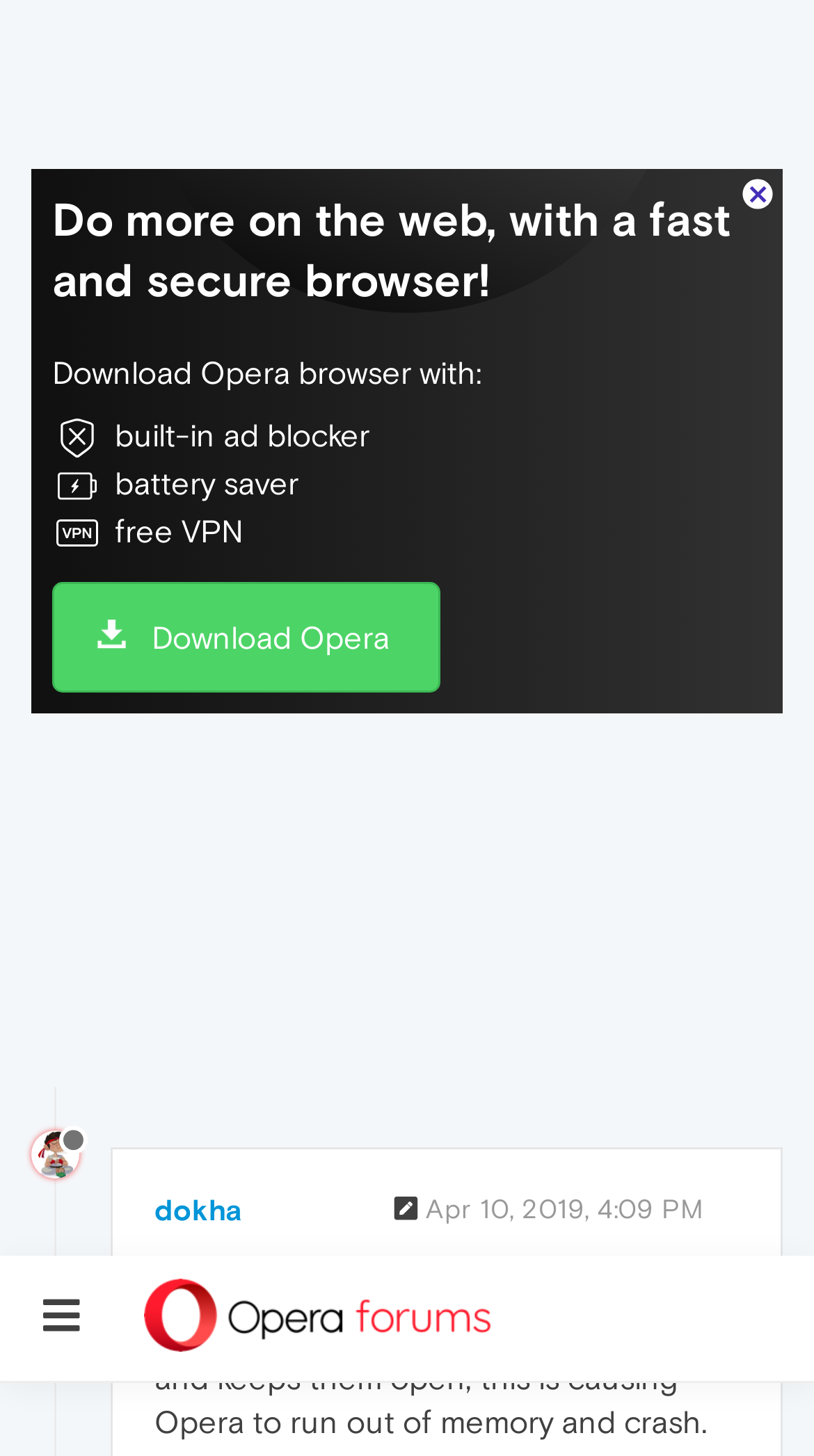What is the username of the user who posted the message?
Please use the image to provide a one-word or short phrase answer.

misterdoge